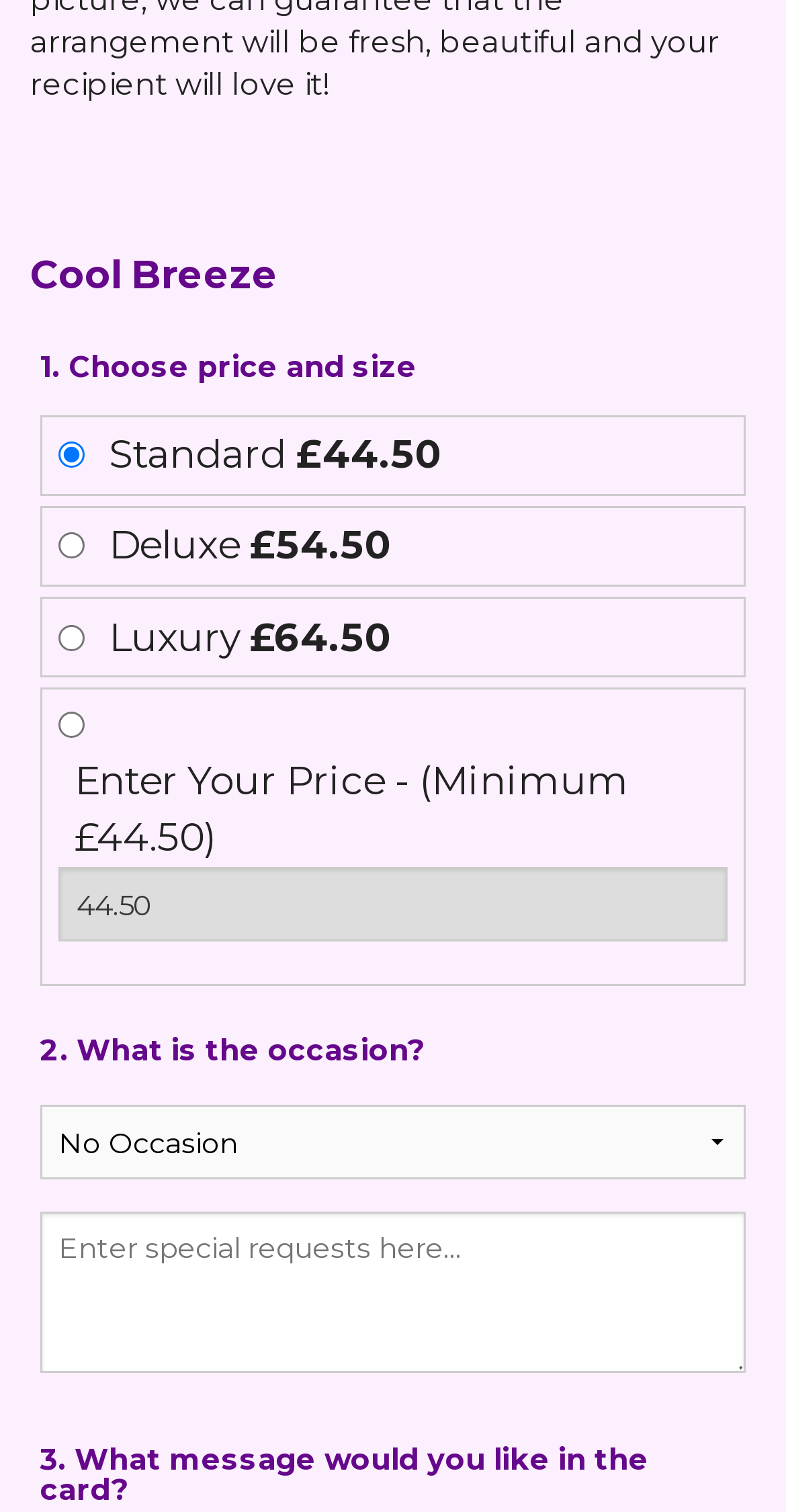How many radio options are available for price and size?
From the screenshot, supply a one-word or short-phrase answer.

4